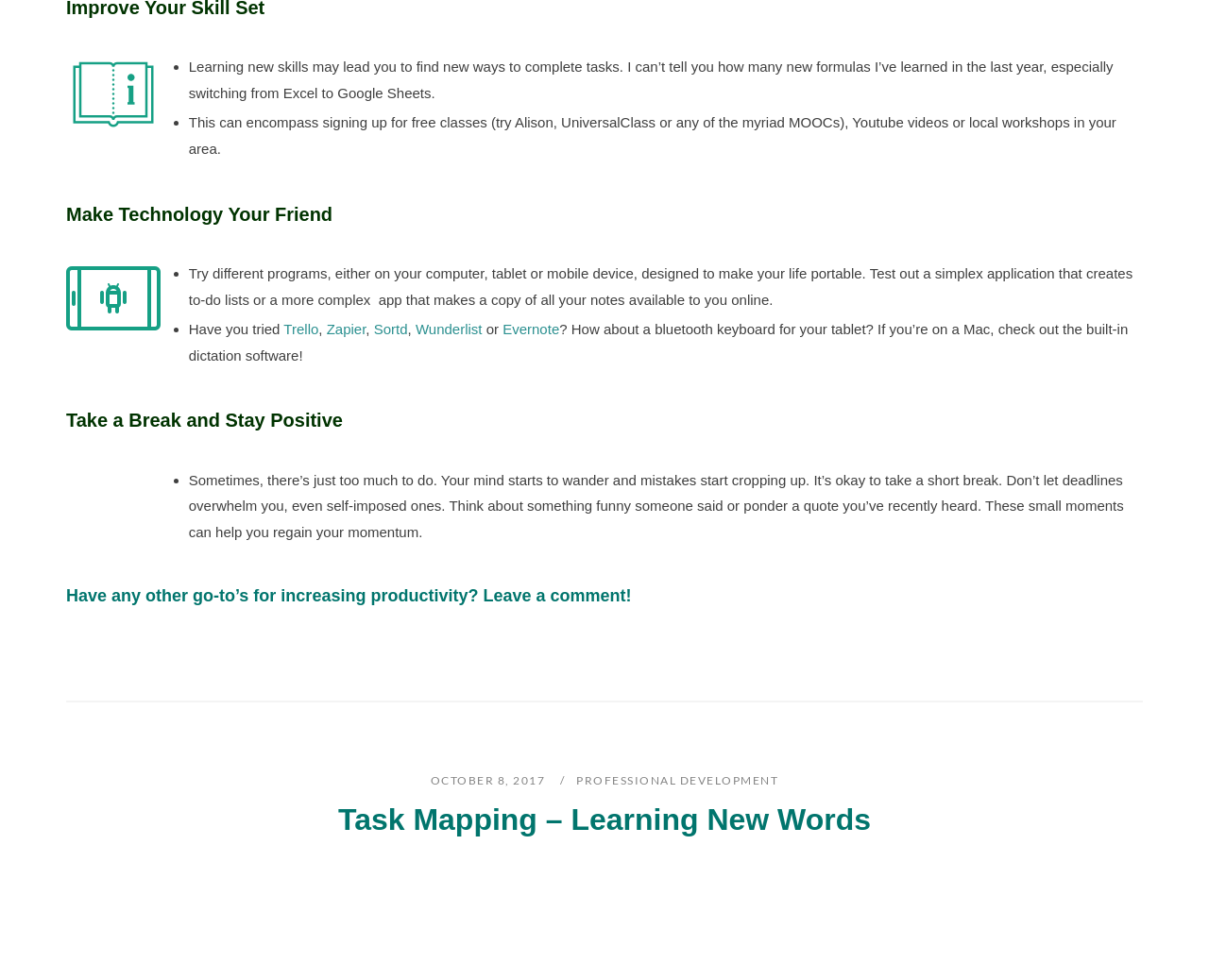Predict the bounding box of the UI element based on this description: "Professional Development".

[0.477, 0.789, 0.644, 0.803]